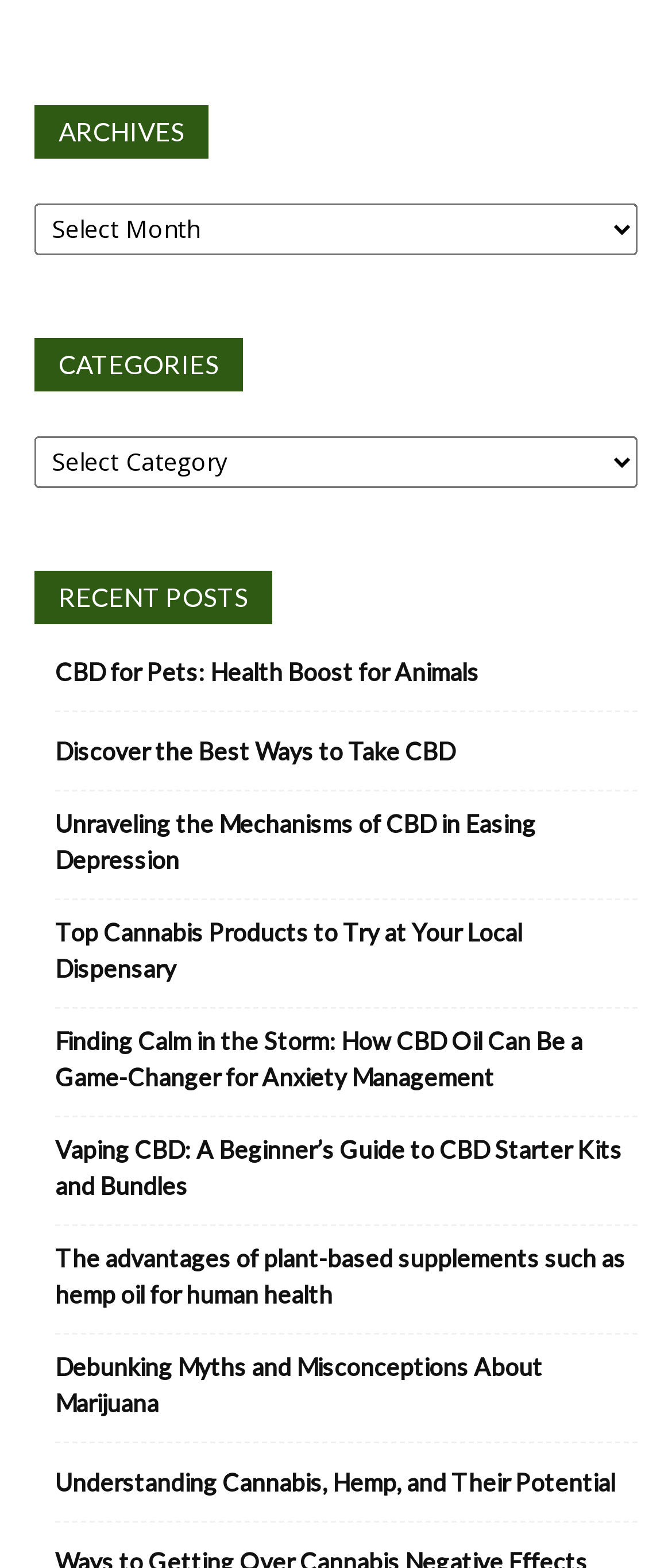Determine the bounding box coordinates for the area that should be clicked to carry out the following instruction: "explore recent posts".

[0.051, 0.364, 0.949, 0.398]